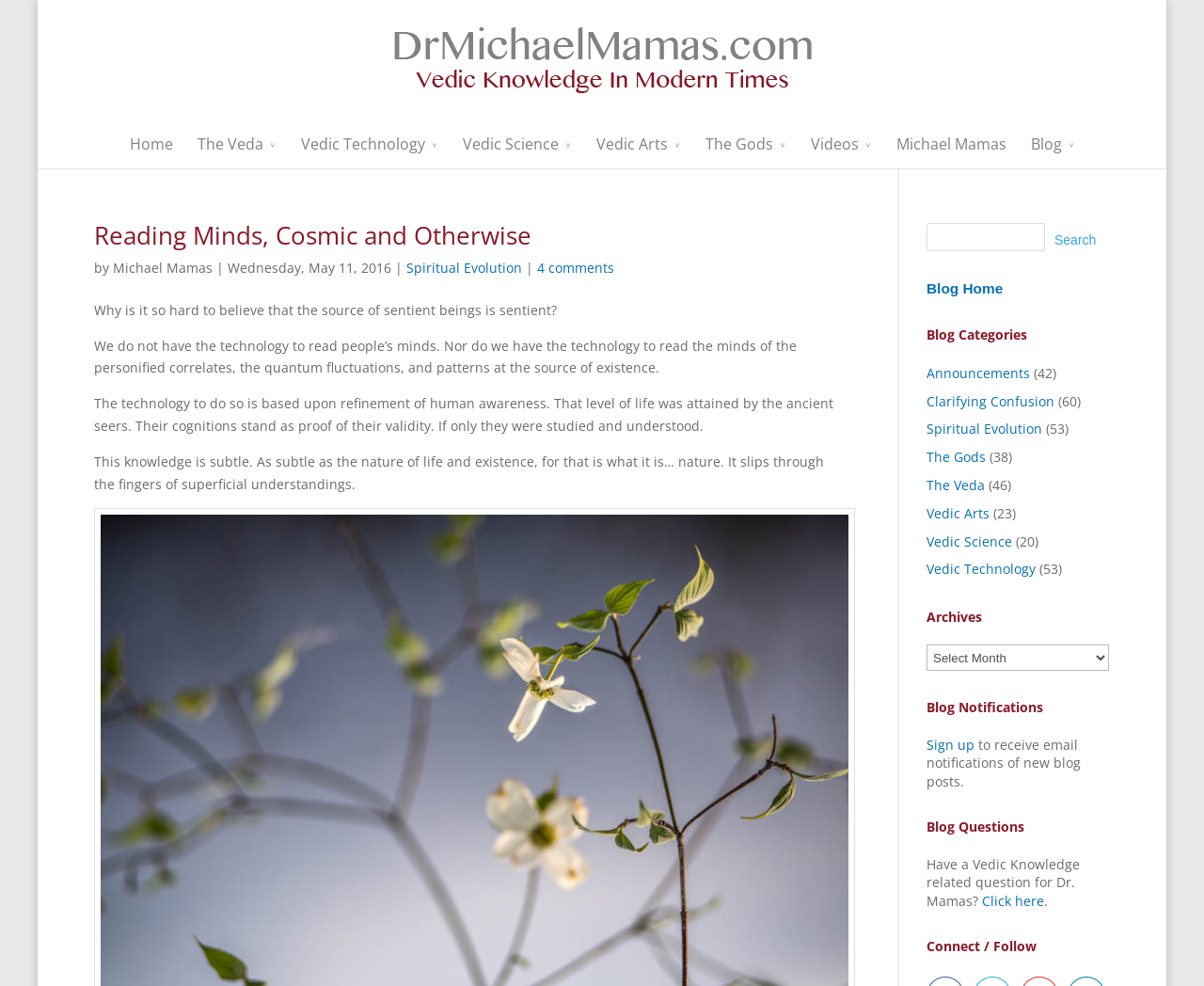Can you provide the bounding box coordinates for the element that should be clicked to implement the instruction: "View asbestos surveys in Manchester"?

None